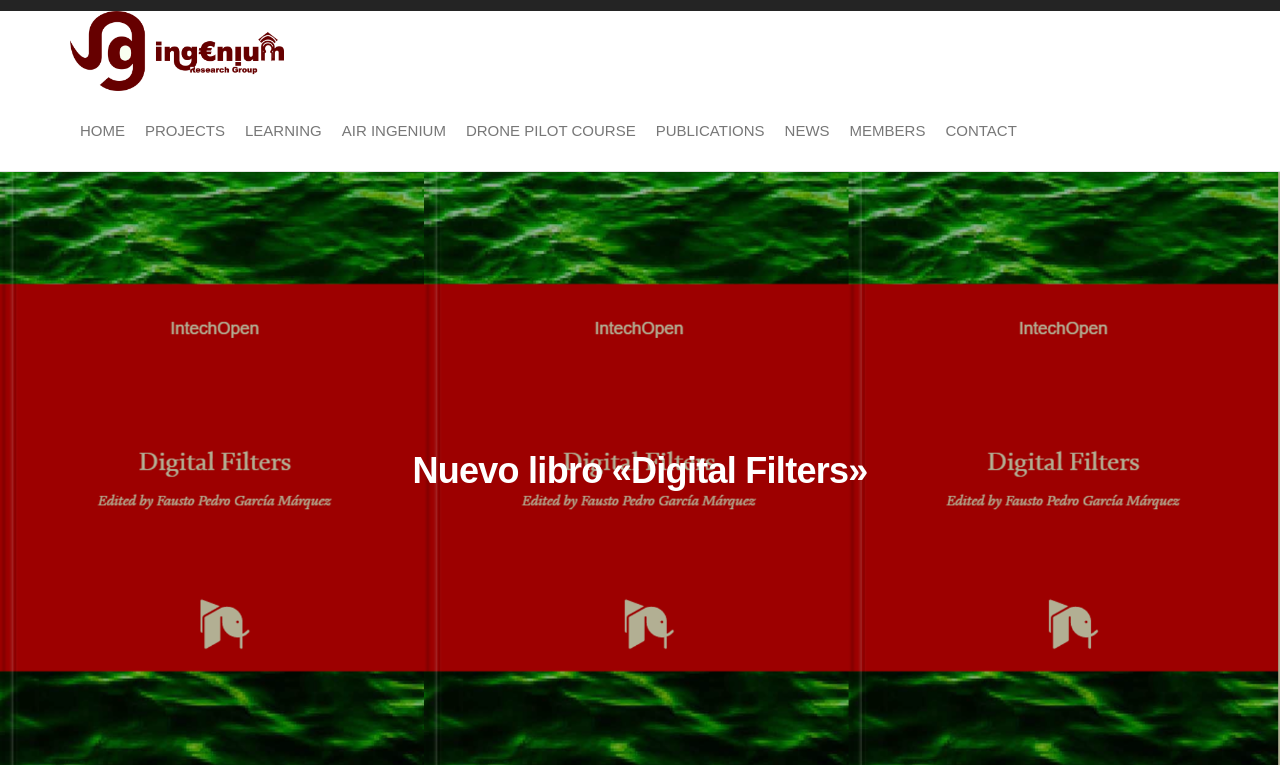Identify the bounding box coordinates of the specific part of the webpage to click to complete this instruction: "click on HOME link".

[0.055, 0.119, 0.105, 0.224]